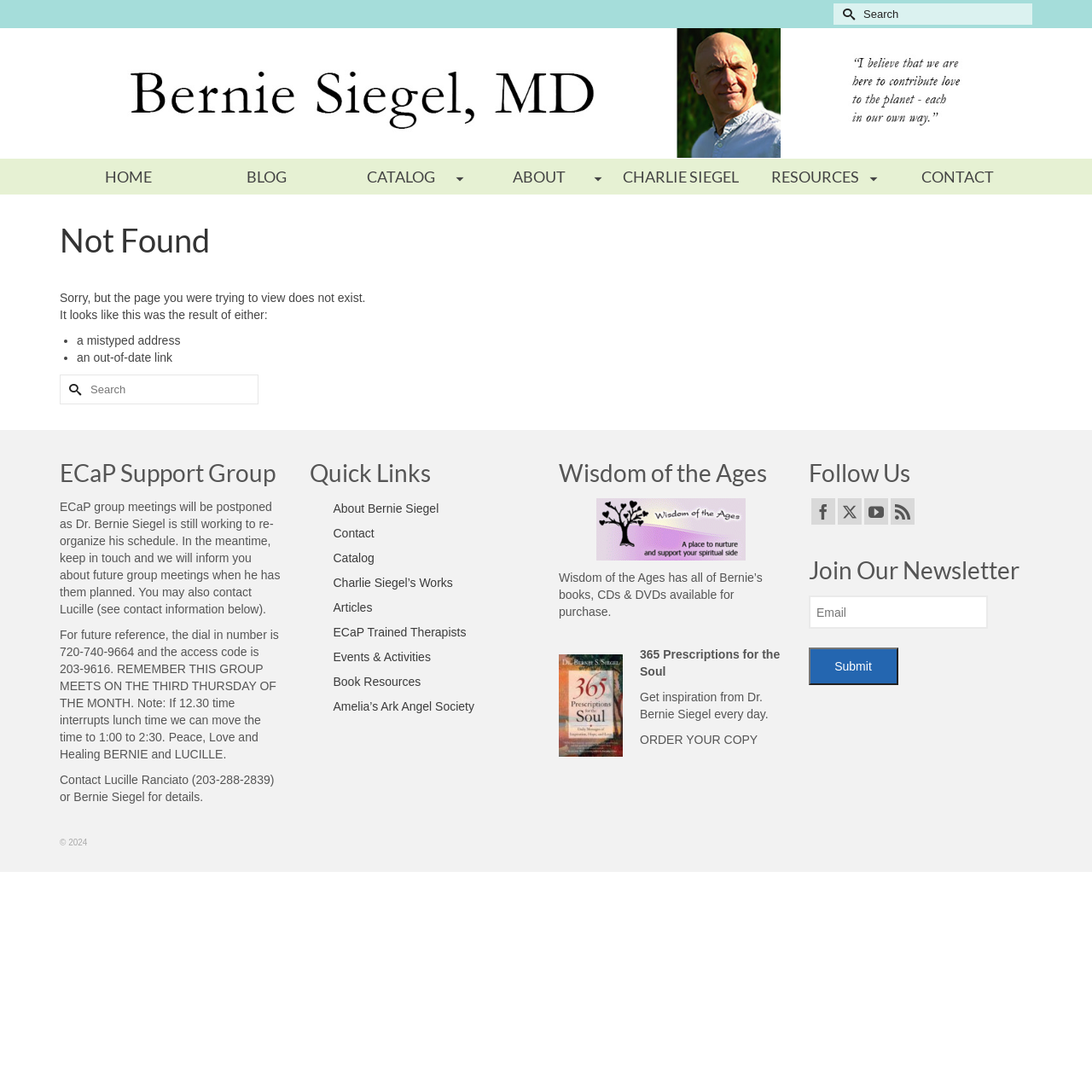Indicate the bounding box coordinates of the element that needs to be clicked to satisfy the following instruction: "Visit the website of Omnia Creative Studio". The coordinates should be four float numbers between 0 and 1, i.e., [left, top, right, bottom].

None